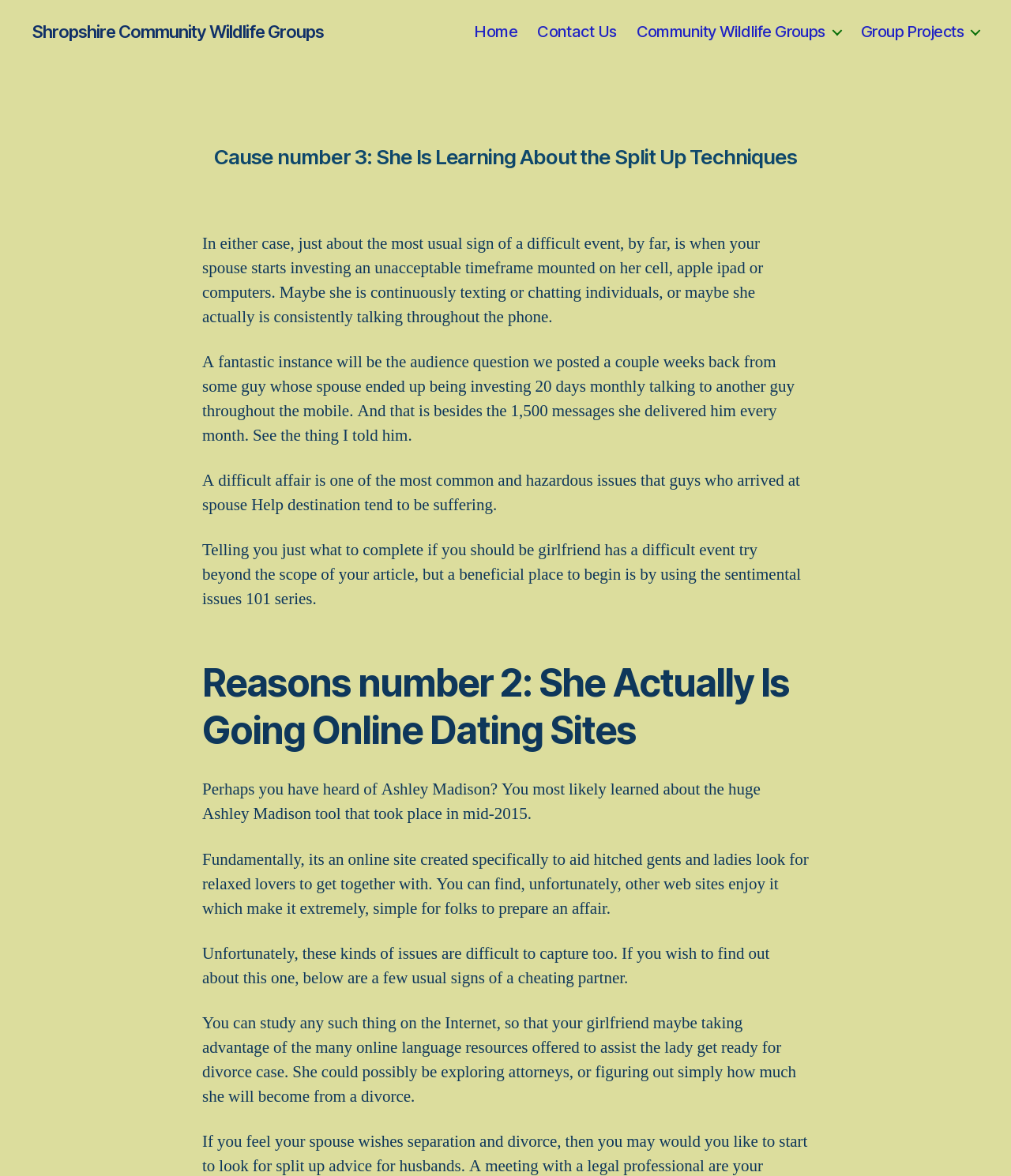Given the description of a UI element: "Group Projects", identify the bounding box coordinates of the matching element in the webpage screenshot.

[0.851, 0.019, 0.969, 0.035]